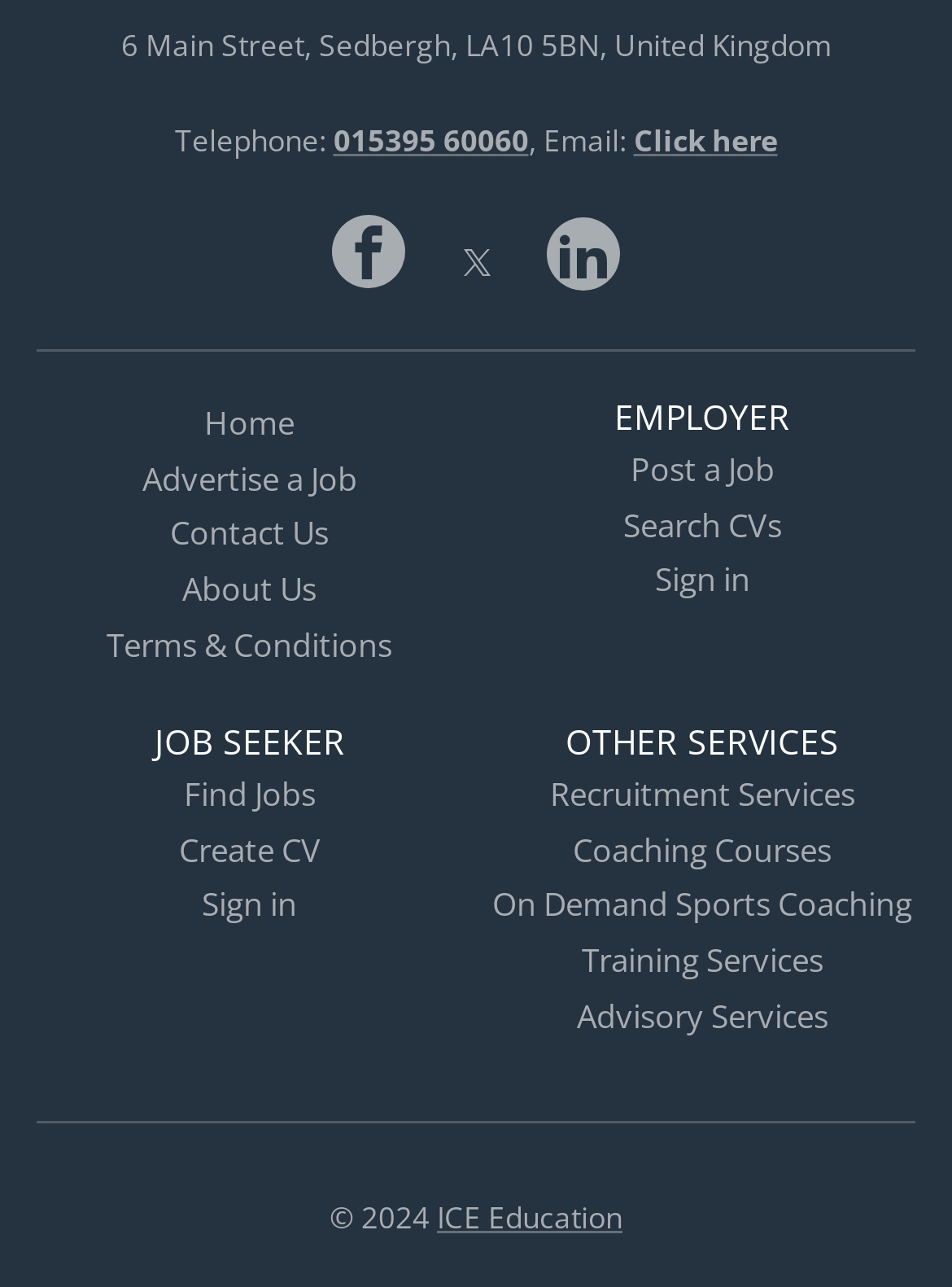What is the address of the company?
Based on the image, provide your answer in one word or phrase.

6 Main Street, Sedbergh, LA10 5BN